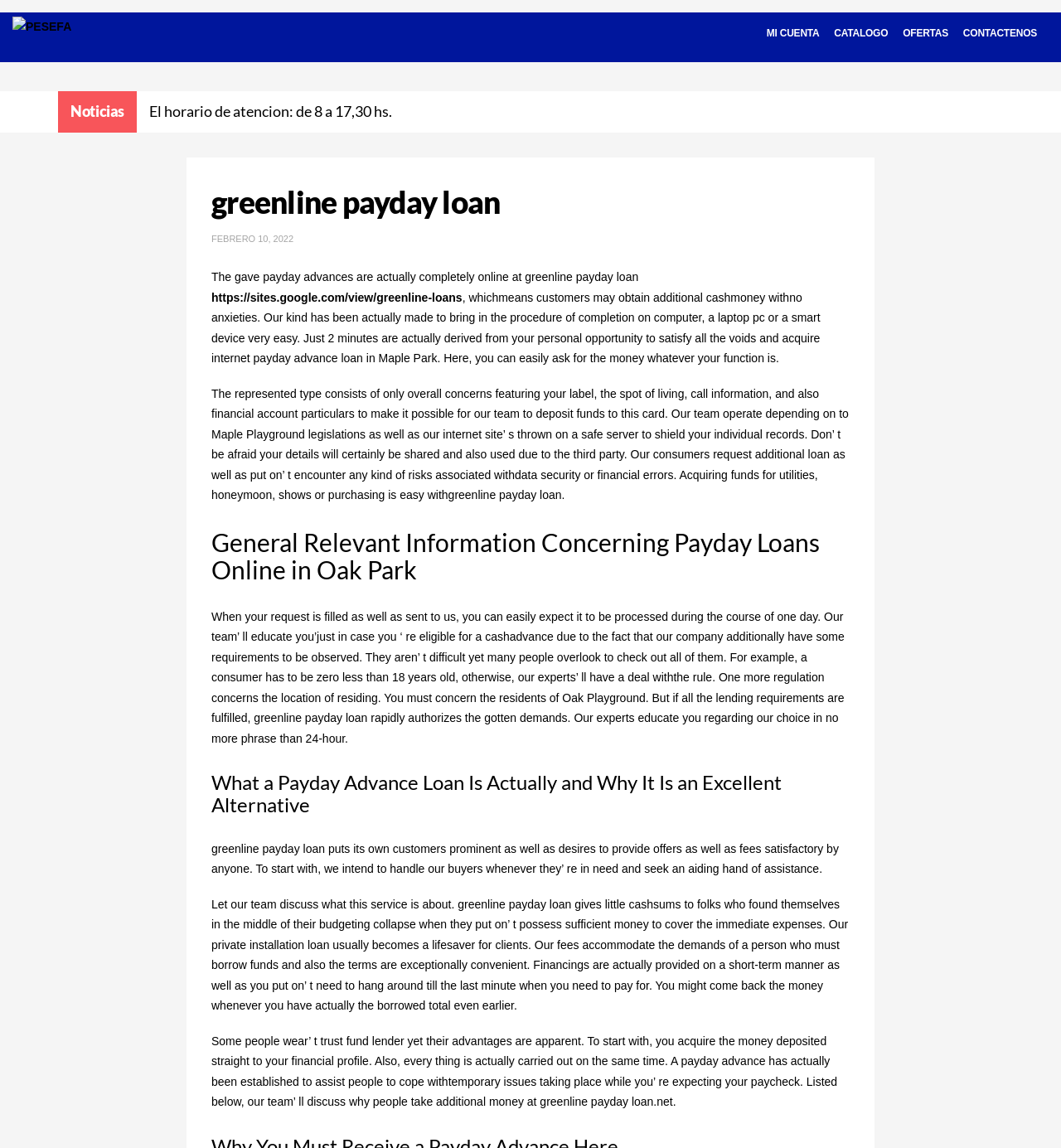Find the bounding box coordinates for the UI element that matches this description: "https://sites.google.com/view/greenline-loans".

[0.199, 0.253, 0.436, 0.265]